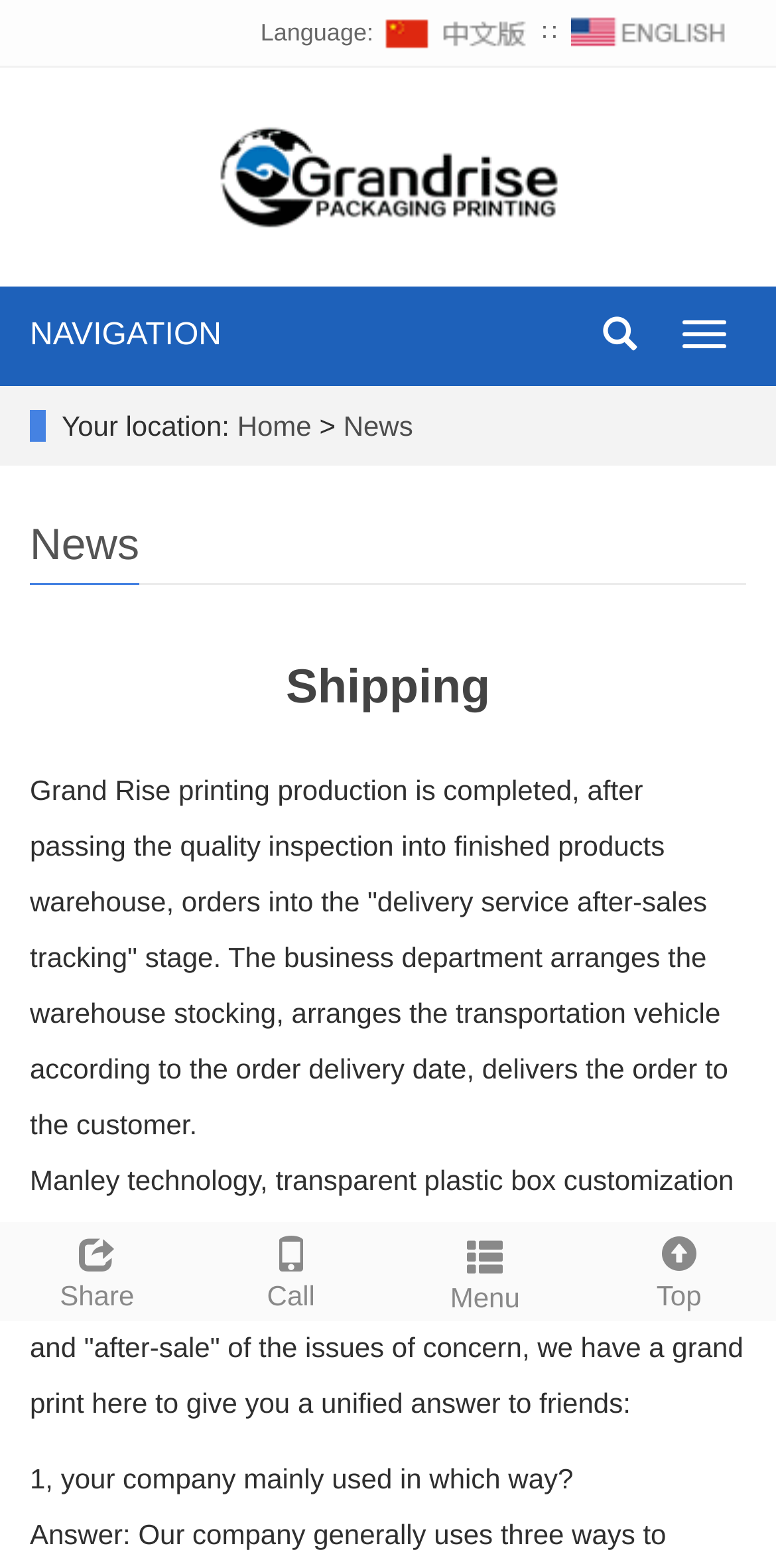Locate the bounding box of the UI element described by: "parent_node: Language: ∷ title="Chinese"" in the given webpage screenshot.

[0.49, 0.012, 0.69, 0.029]